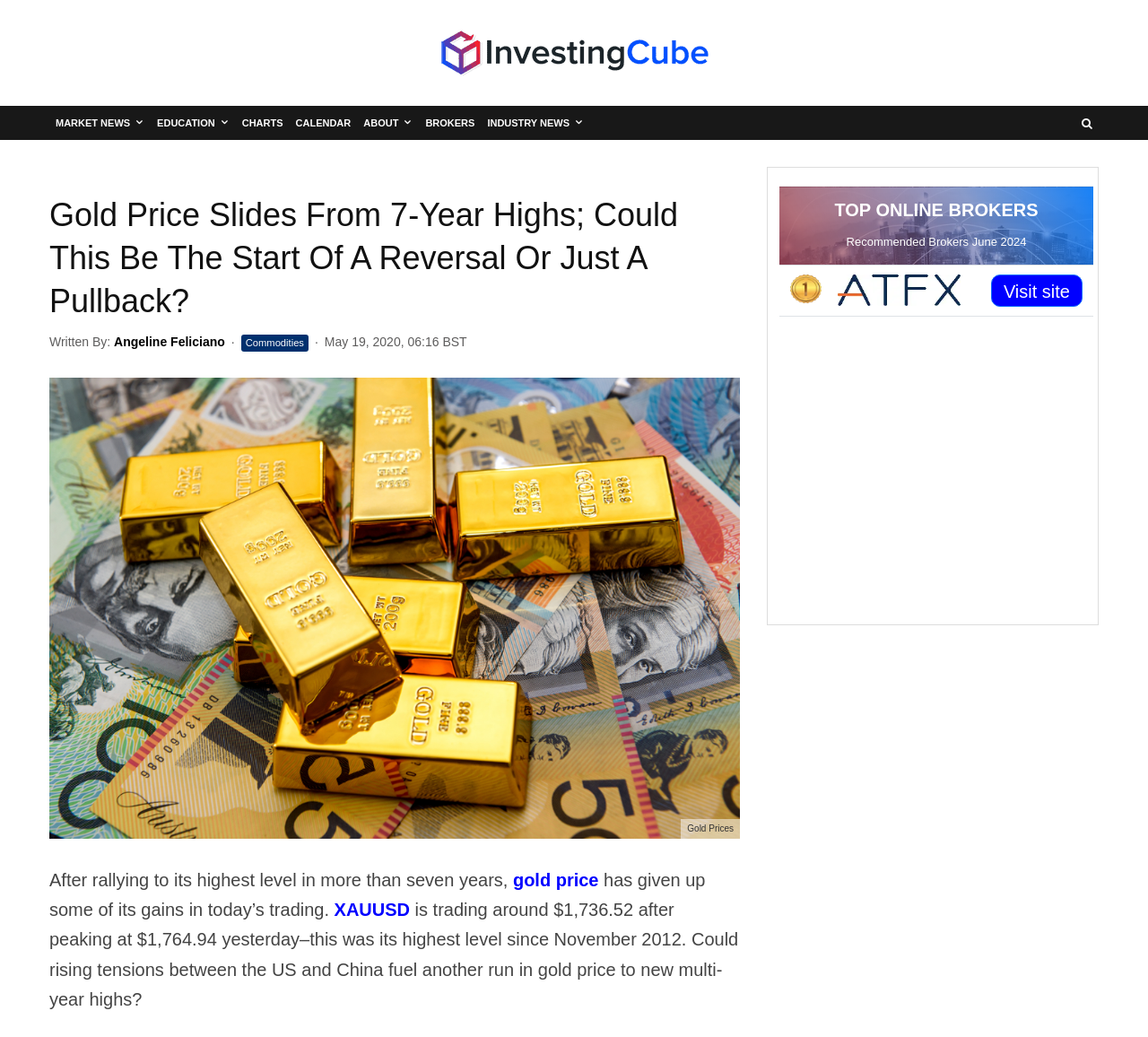What is the date of the article?
Answer the question with detailed information derived from the image.

I found the answer by looking at the text that says 'May 19, 2020, 06:16 BST'.